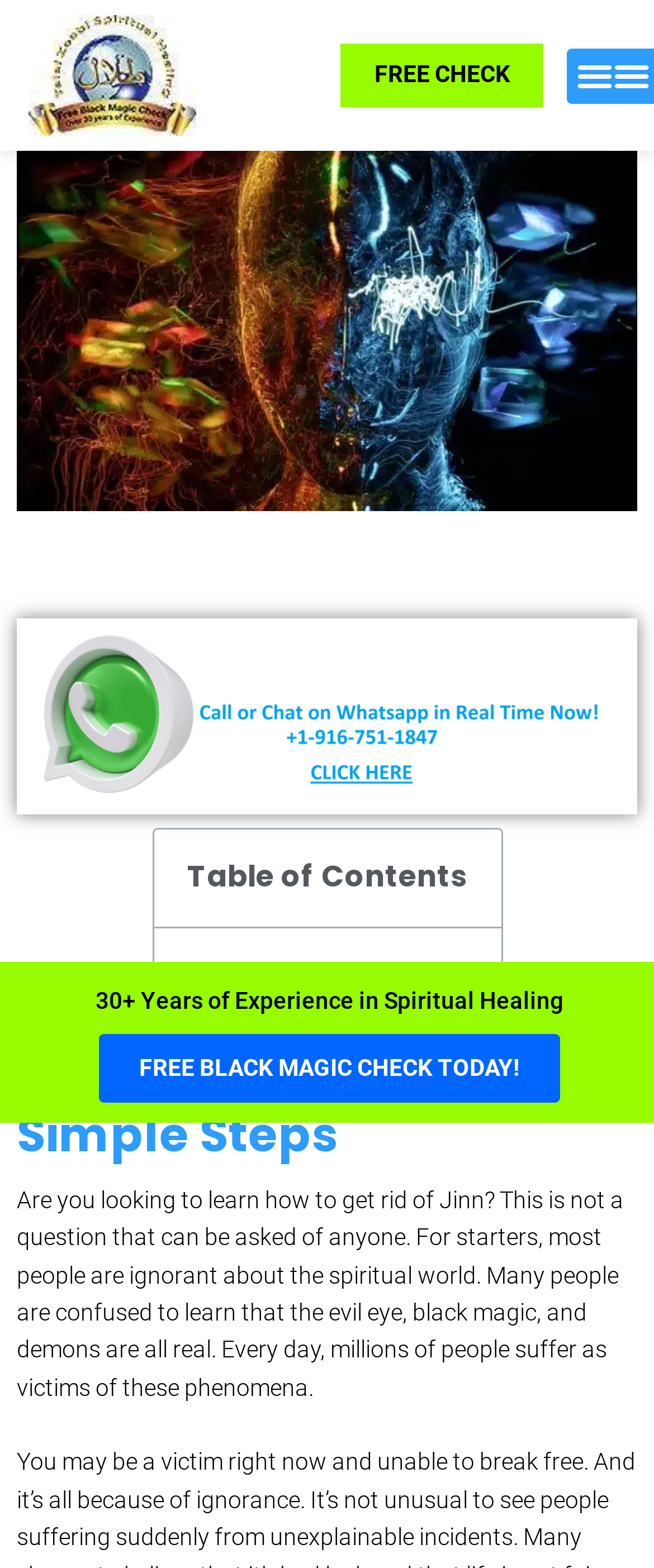Using the elements shown in the image, answer the question comprehensively: What is the purpose of the FREE CHECK button?

The FREE CHECK button is for a free black magic check, which is mentioned in the link 'FREE BLACK MAGIC CHECK TODAY!' on the webpage.